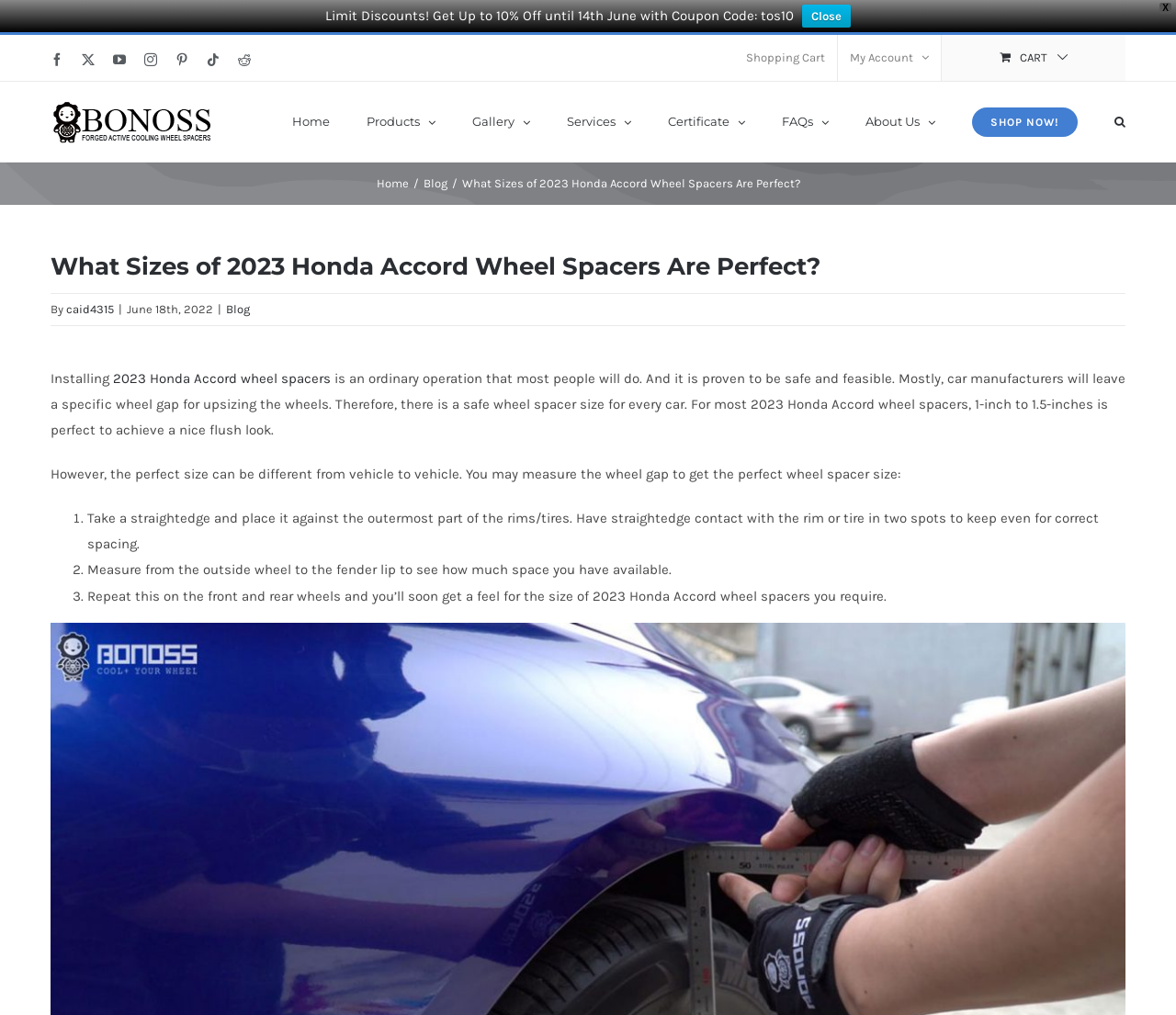What is the recommended wheel spacer size for 2023 Honda Accord?
Please elaborate on the answer to the question with detailed information.

According to the webpage, the recommended wheel spacer size for 2023 Honda Accord is 1-inch to 1.5-inches, which is perfect to achieve a nice flush look. This information is mentioned in the paragraph that explains how to install wheel spacers.